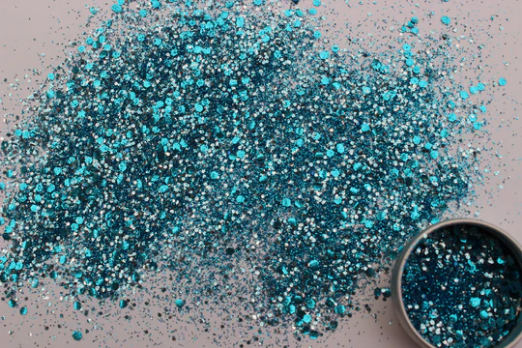What is the purpose of the small container in the corner of the image?
Please answer using one word or phrase, based on the screenshot.

To hold more glitter